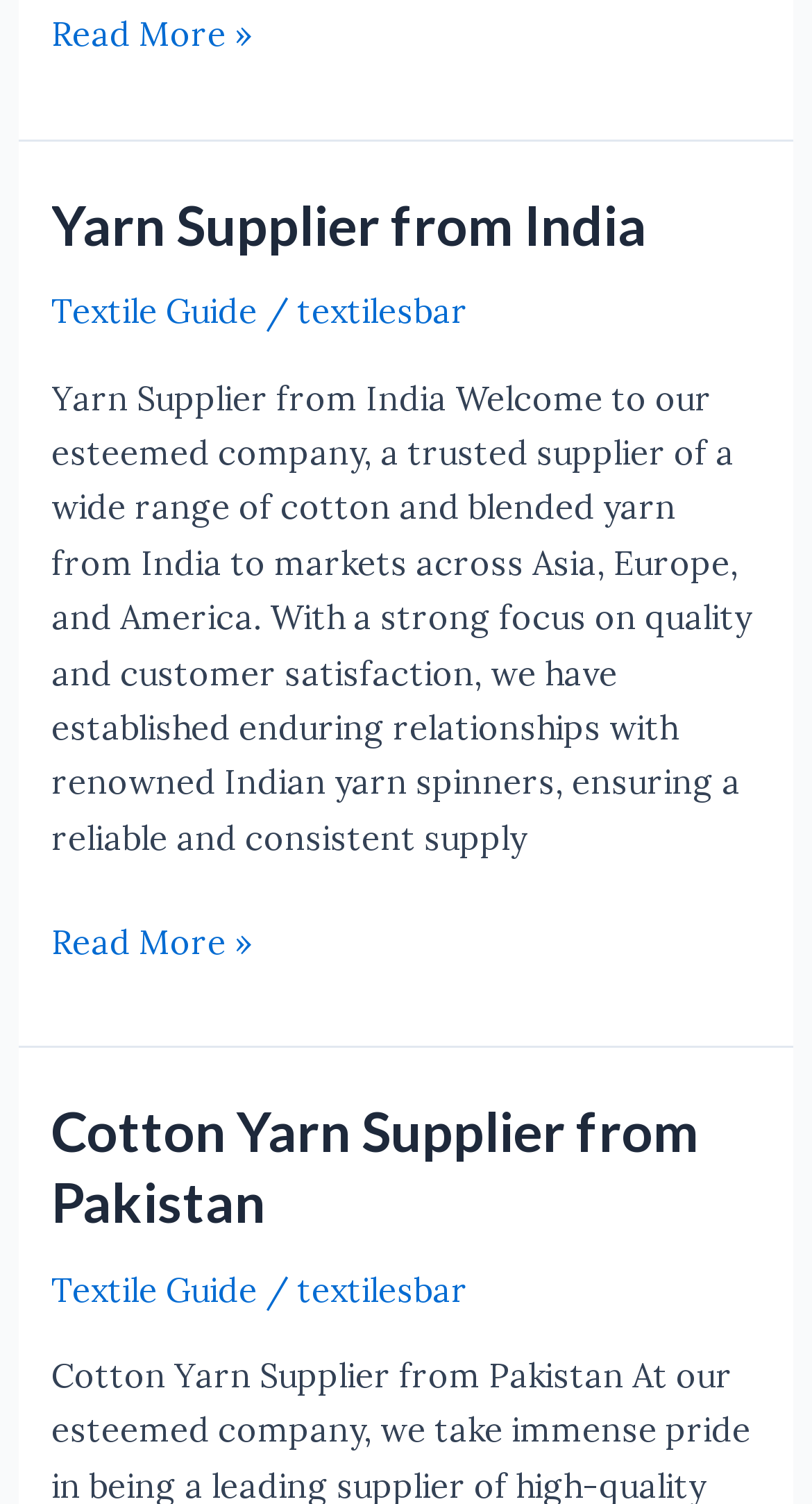Indicate the bounding box coordinates of the clickable region to achieve the following instruction: "Visit the Yarn Supplier from India page."

[0.063, 0.127, 0.796, 0.171]